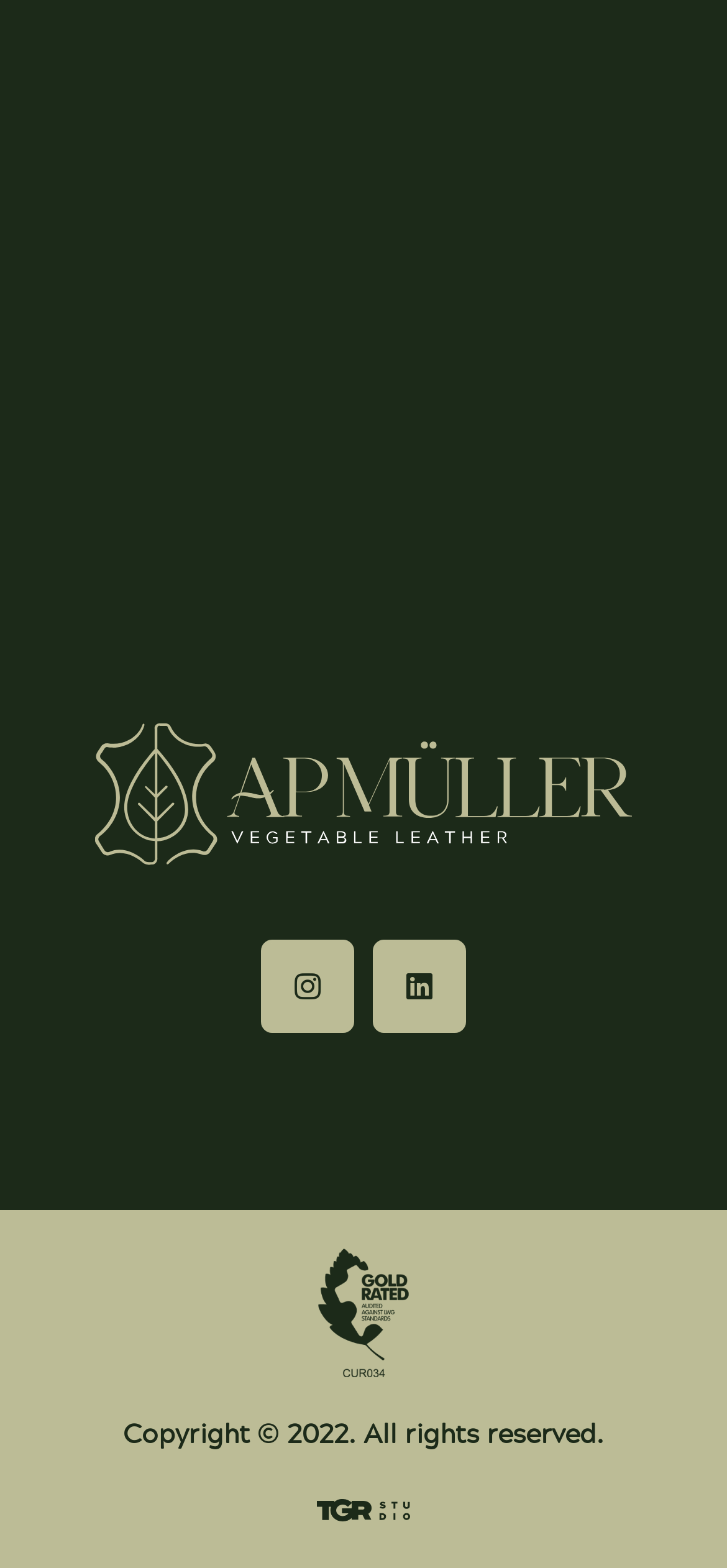Give a one-word or one-phrase response to the question:
What is the rating of the person?

Gold Rated